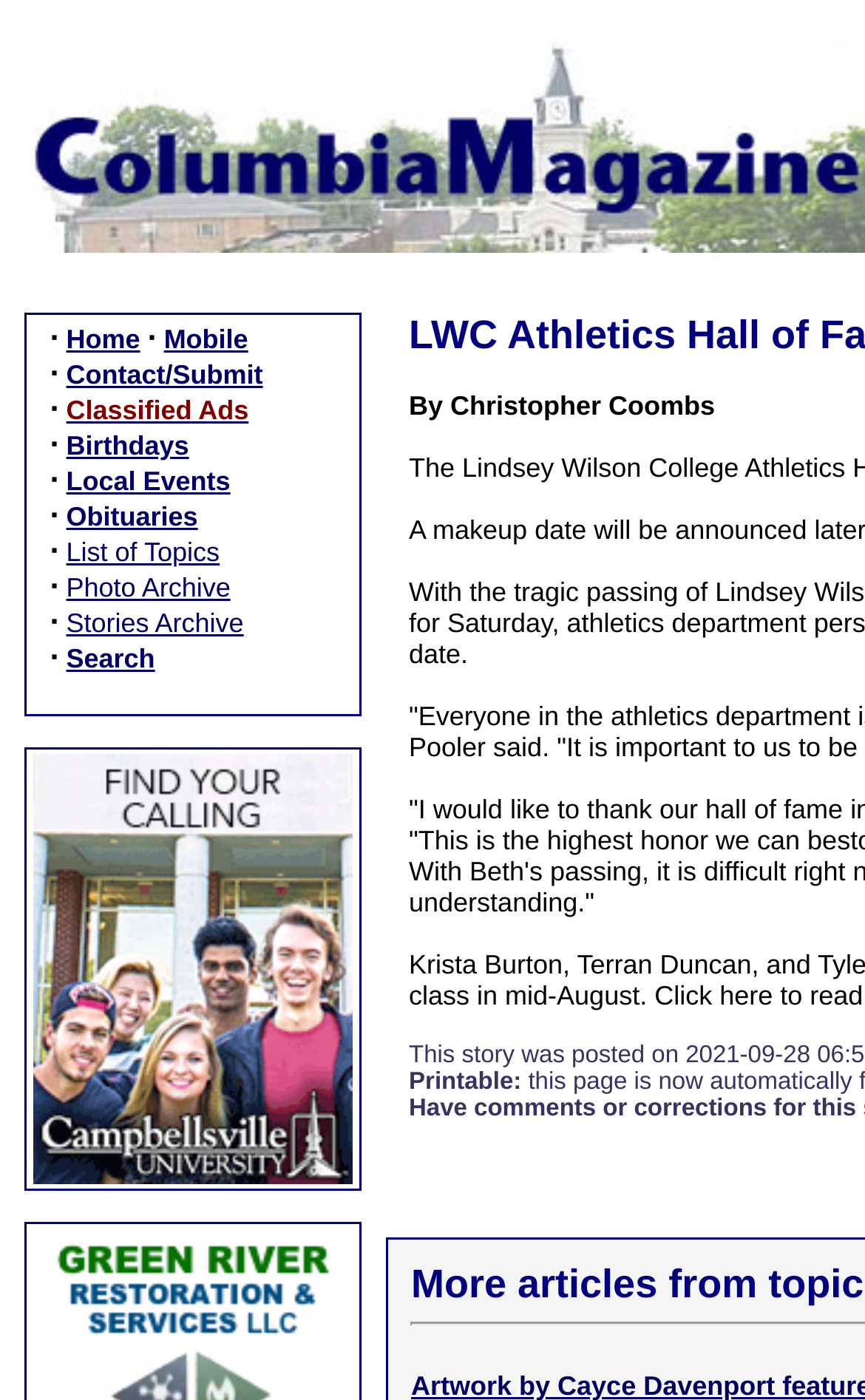Use a single word or phrase to answer the question:
How many links are in the top navigation bar?

14